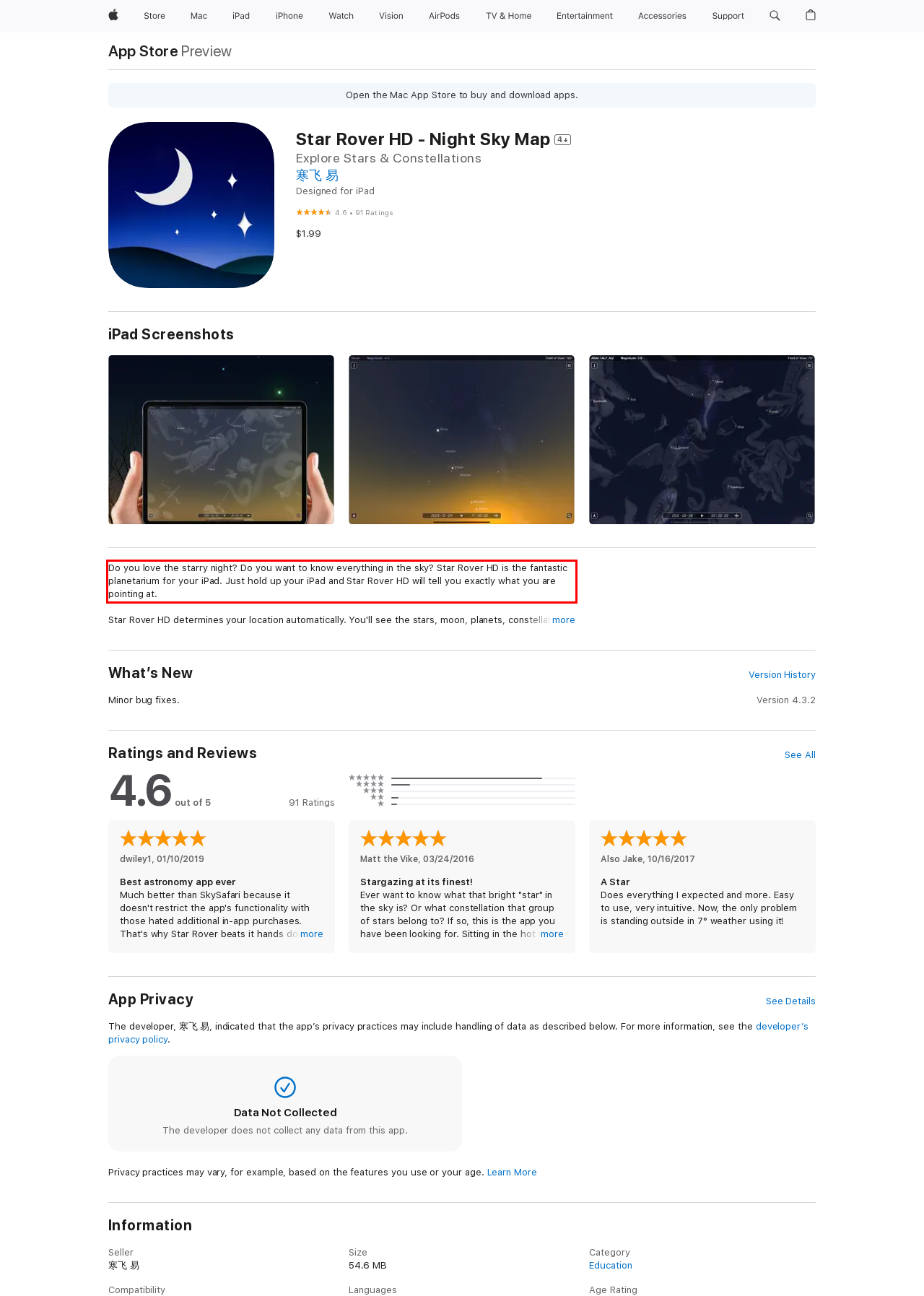Please perform OCR on the UI element surrounded by the red bounding box in the given webpage screenshot and extract its text content.

Do you love the starry night? Do you want to know everything in the sky? Star Rover HD is the fantastic planetarium for your iPad. Just hold up your iPad and Star Rover HD will tell you exactly what you are pointing at.